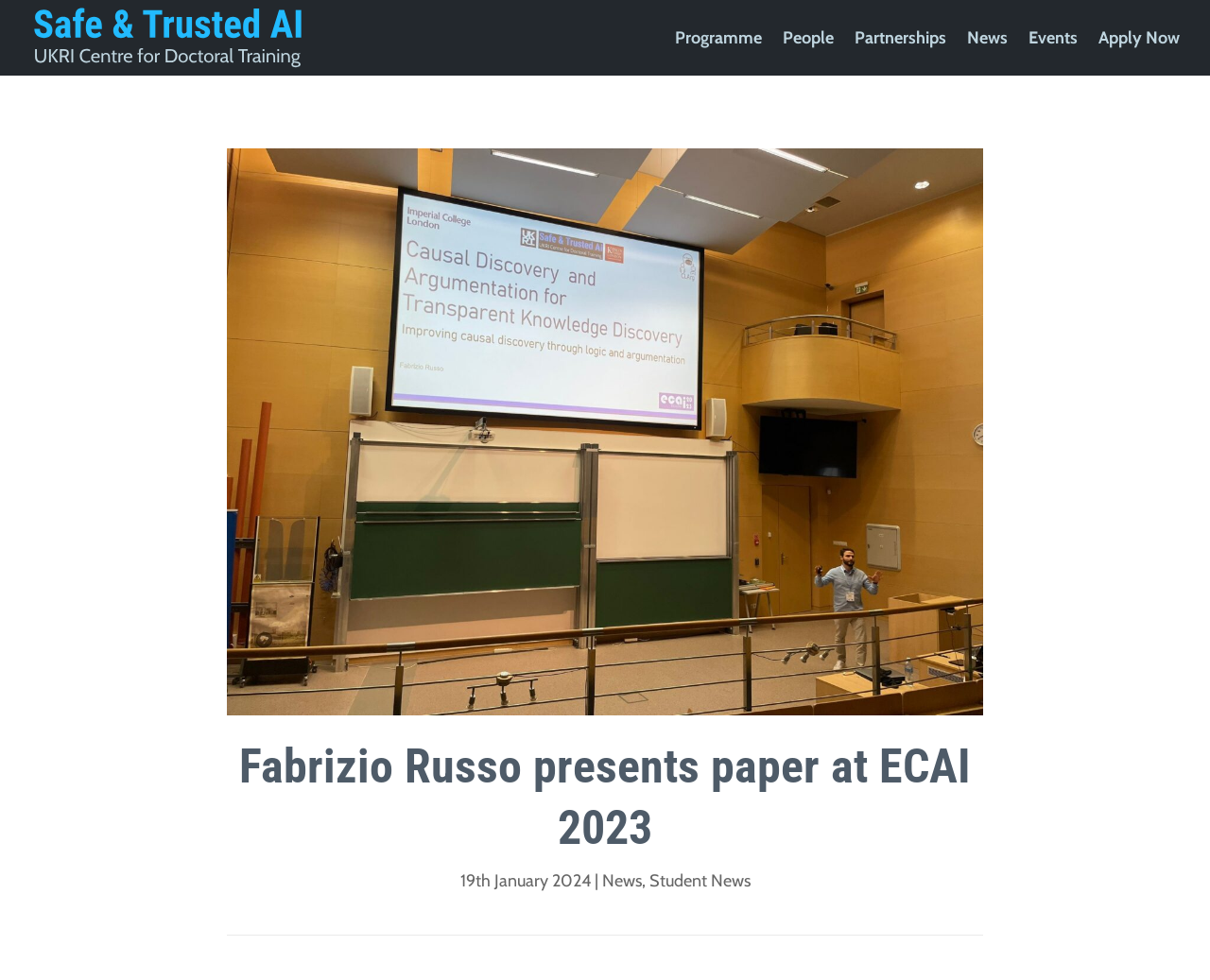Please indicate the bounding box coordinates of the element's region to be clicked to achieve the instruction: "view Programme". Provide the coordinates as four float numbers between 0 and 1, i.e., [left, top, right, bottom].

[0.558, 0.032, 0.63, 0.077]